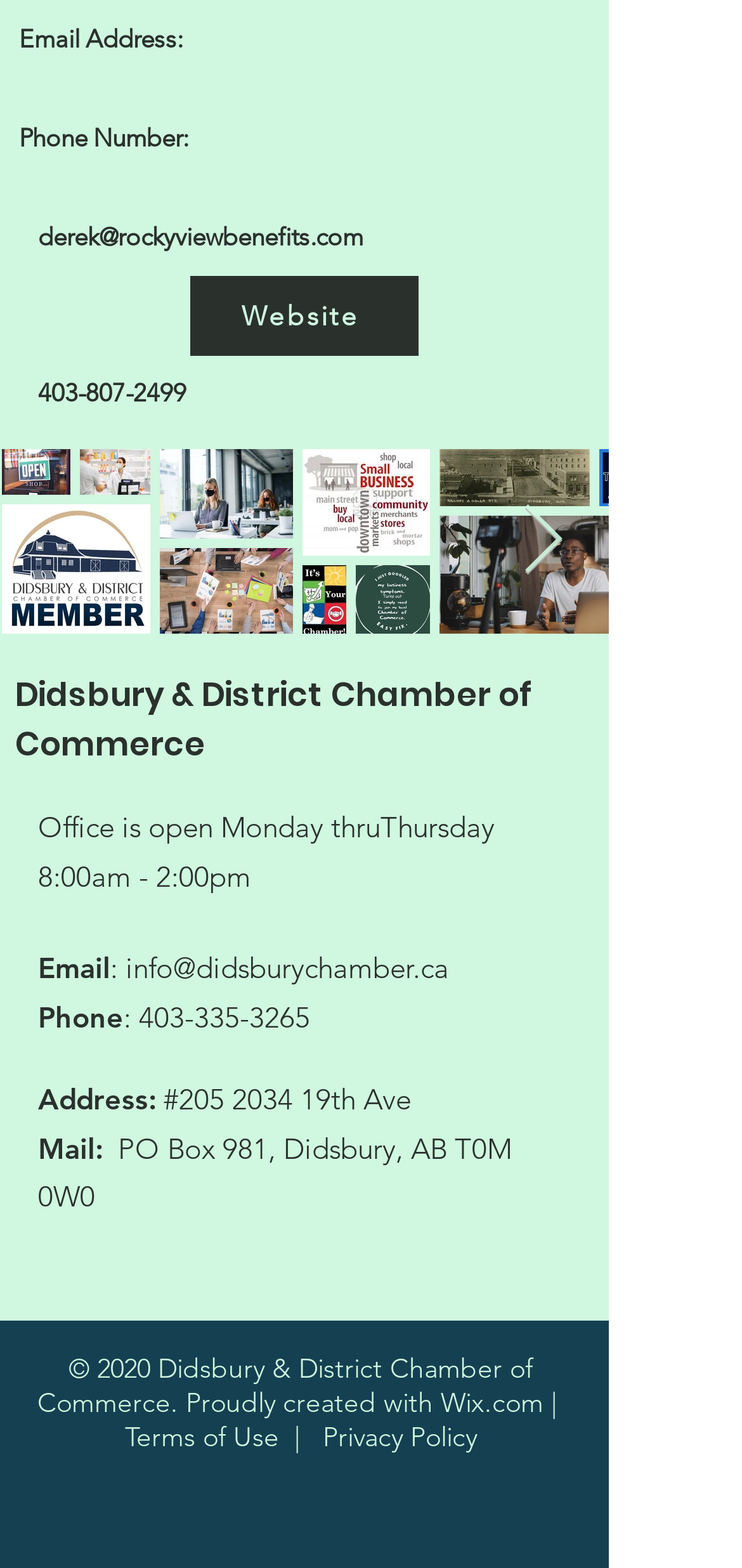Pinpoint the bounding box coordinates of the element you need to click to execute the following instruction: "Call 403-807-2499". The bounding box should be represented by four float numbers between 0 and 1, in the format [left, top, right, bottom].

[0.051, 0.241, 0.251, 0.259]